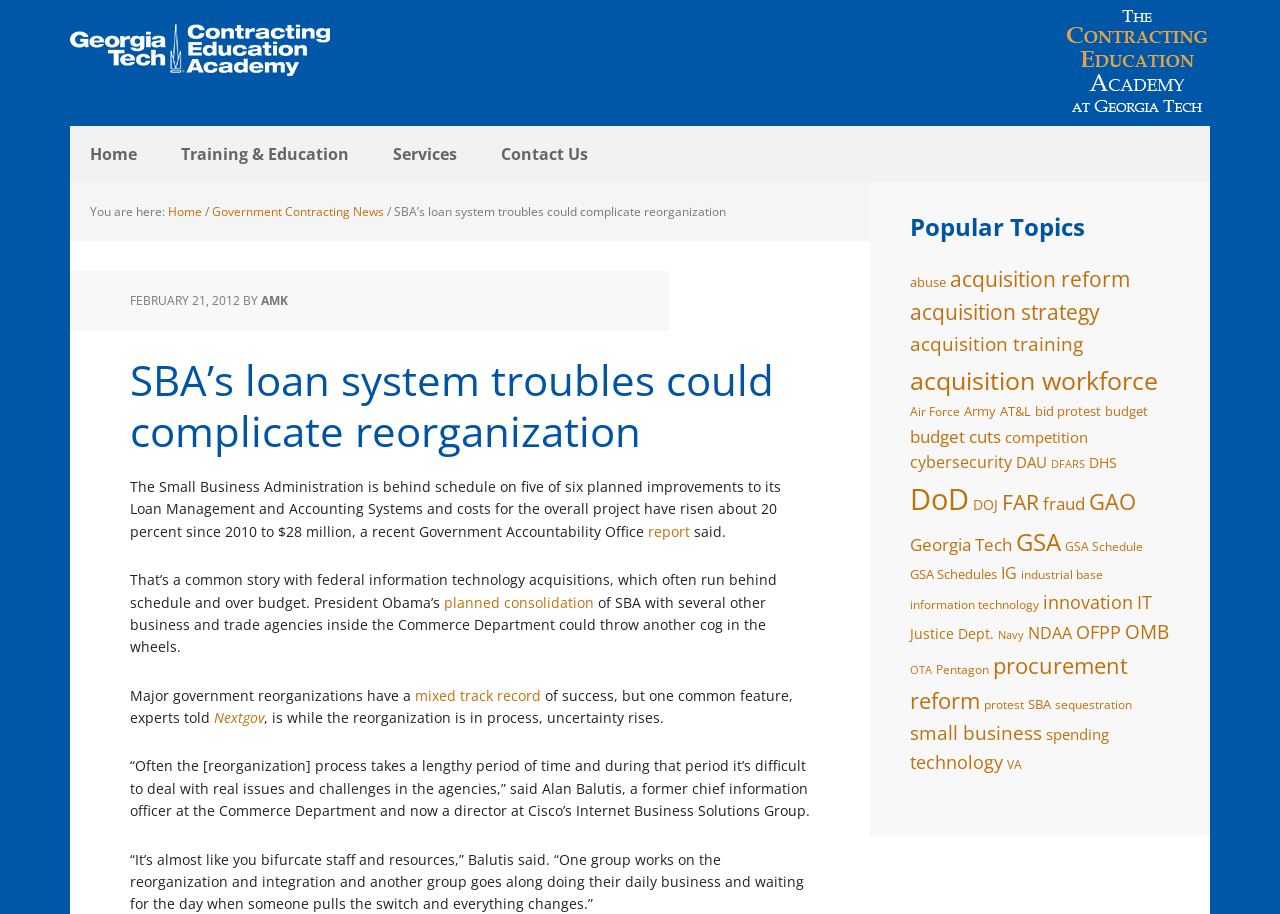Who is the author of the article?
Carefully analyze the image and provide a detailed answer to the question.

I found the answer by looking at the byline of the article, which is located below the title and above the content of the article.